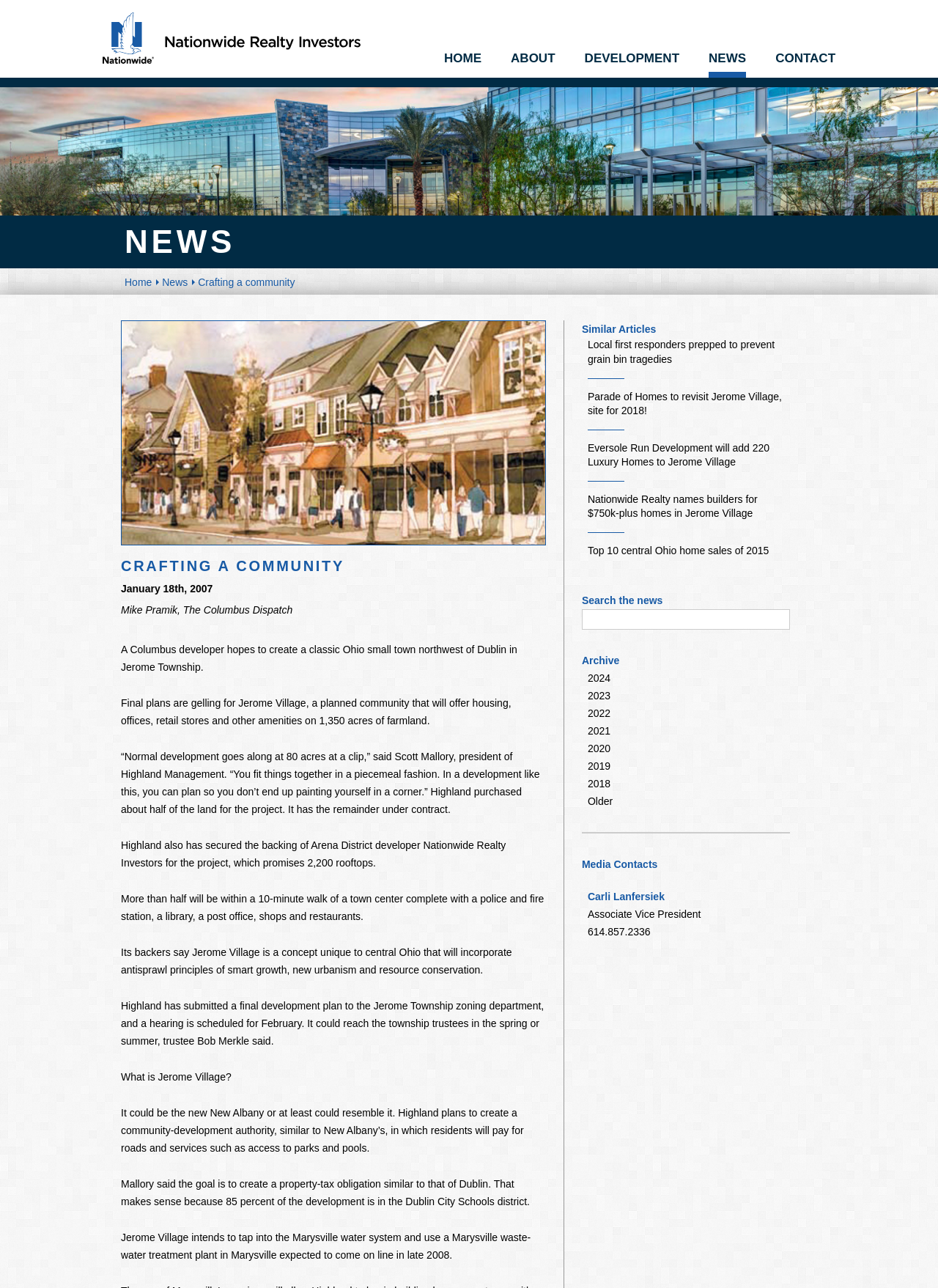Please predict the bounding box coordinates (top-left x, top-left y, bottom-right x, bottom-right y) for the UI element in the screenshot that fits the description: parent_node: Search the site: name="s"

[0.62, 0.473, 0.842, 0.489]